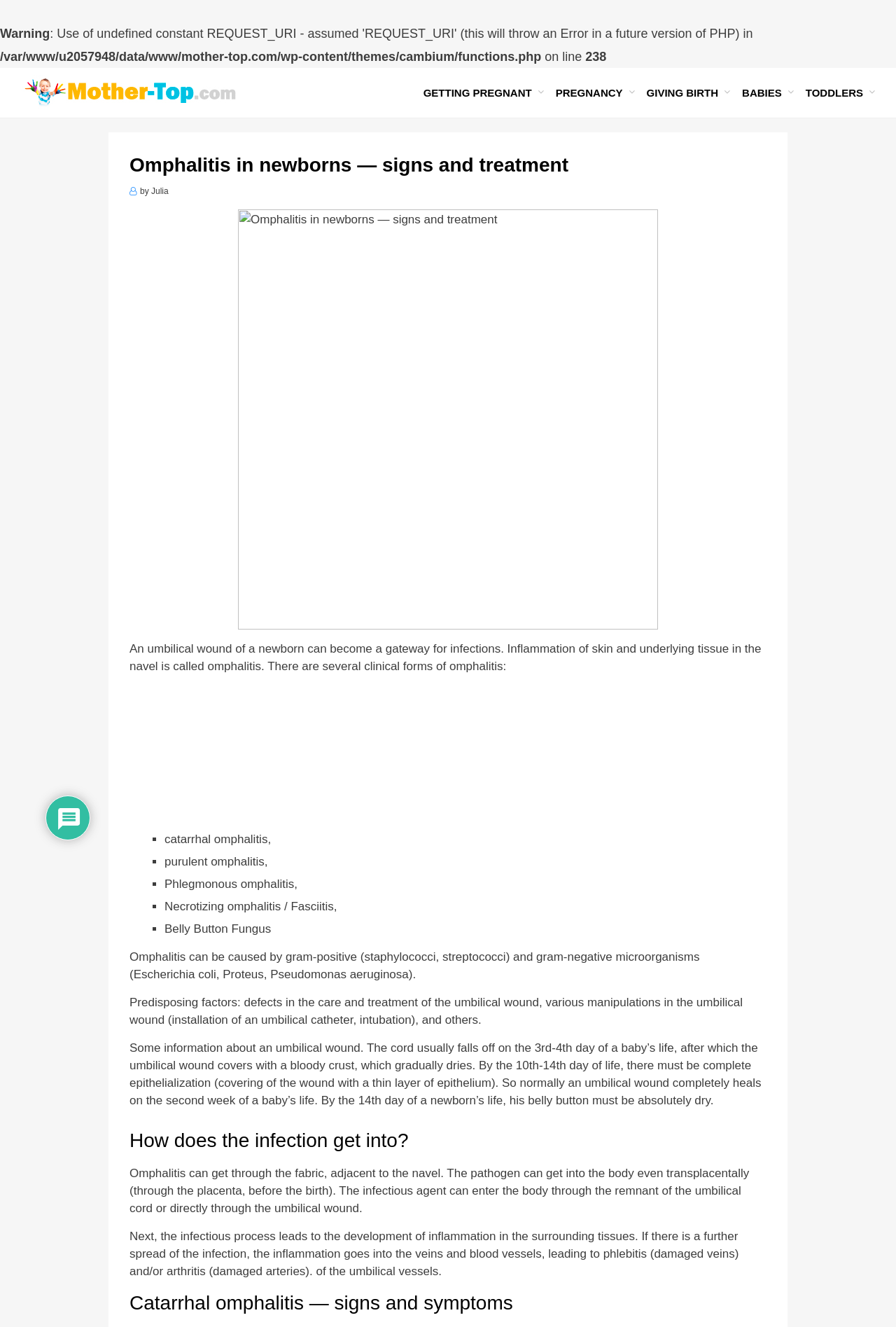Please answer the following question as detailed as possible based on the image: 
What are the predisposing factors of omphalitis?

The webpage mentions that predisposing factors of omphalitis include defects in the care and treatment of the umbilical wound, various manipulations in the umbilical wound (installation of an umbilical catheter, intubation), and others.